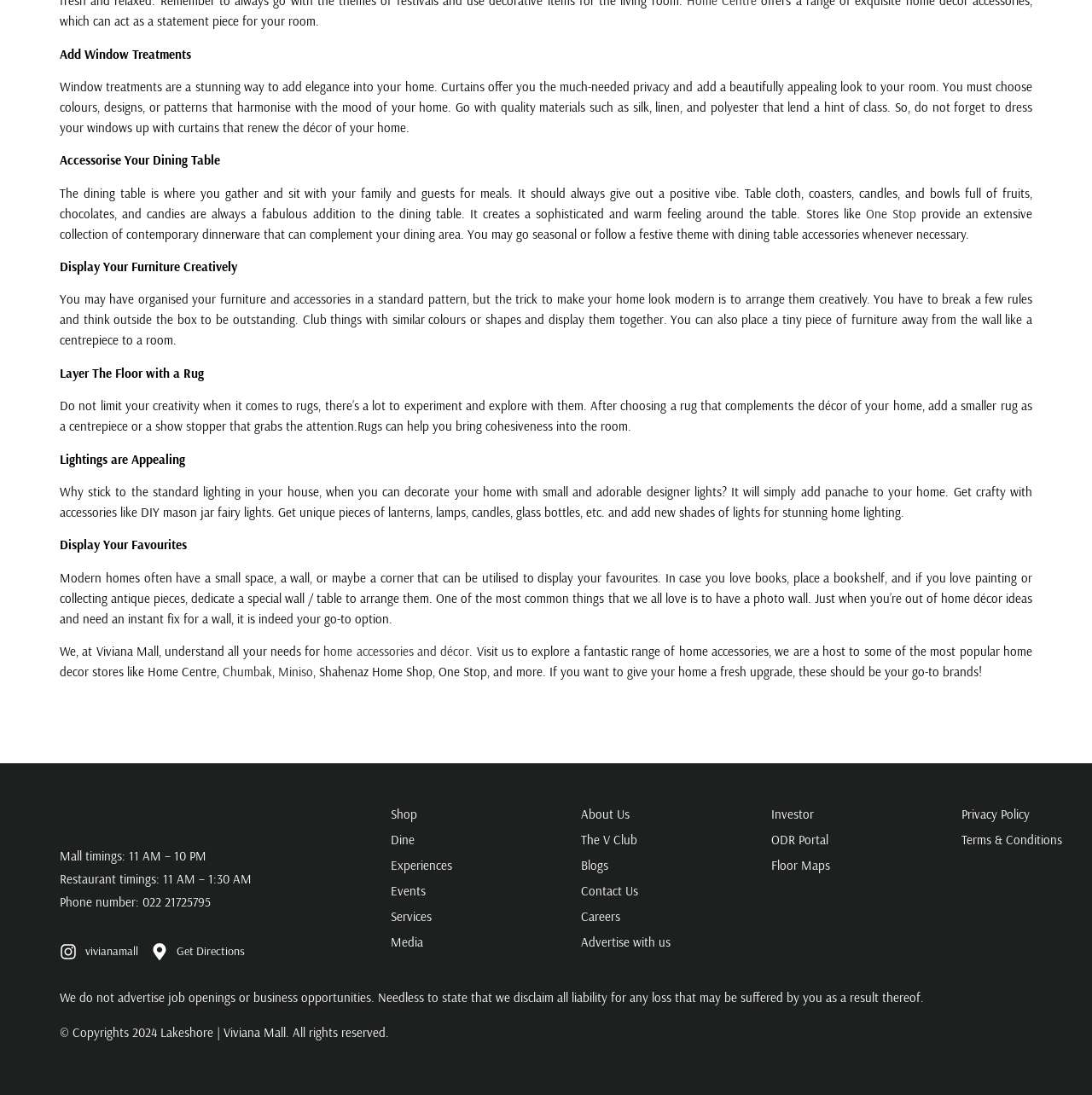Please identify the bounding box coordinates of the area that needs to be clicked to follow this instruction: "Visit 'home accessories and décor'".

[0.296, 0.587, 0.43, 0.602]